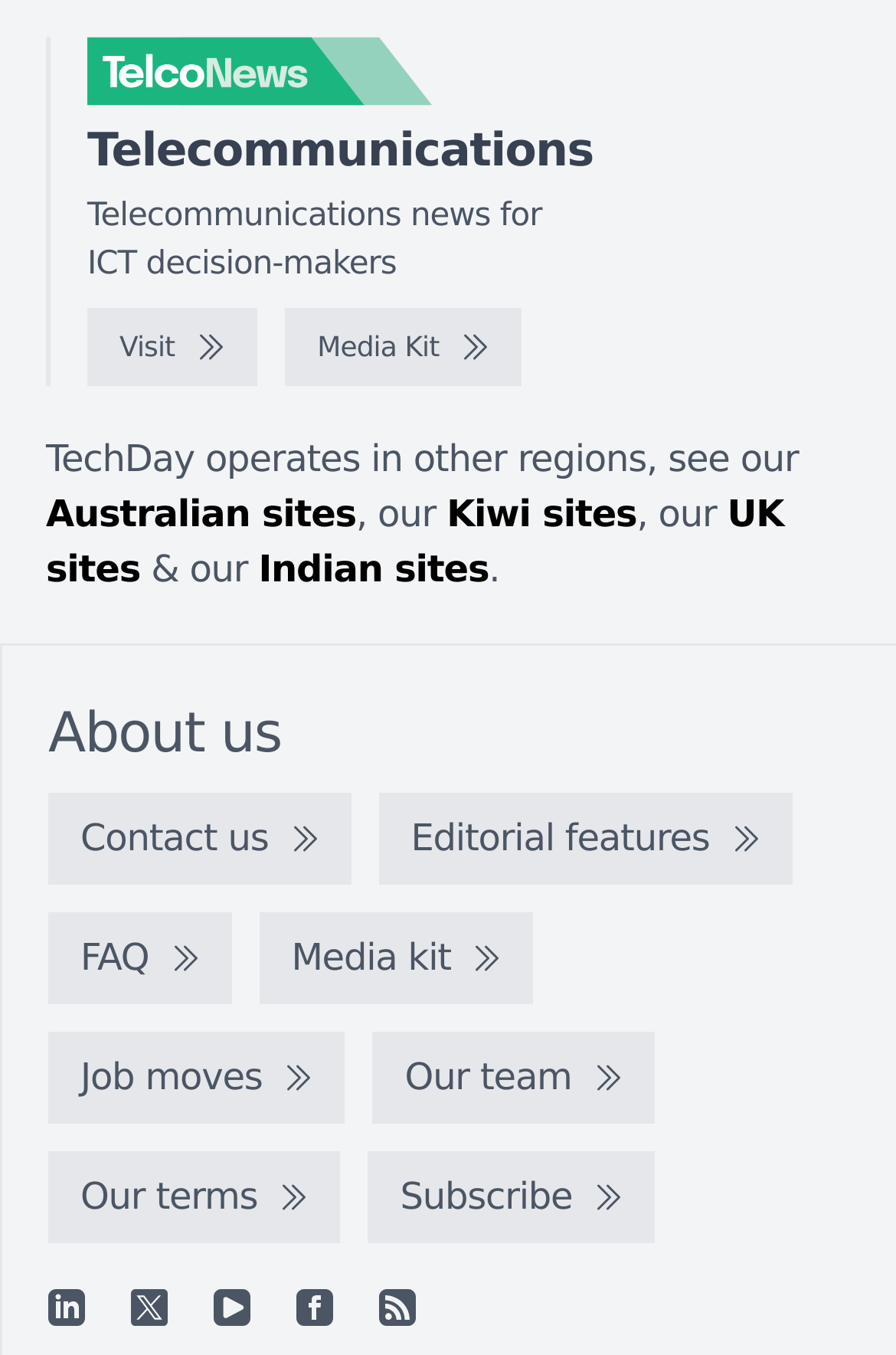Using a single word or phrase, answer the following question: 
How many social media links are available?

5